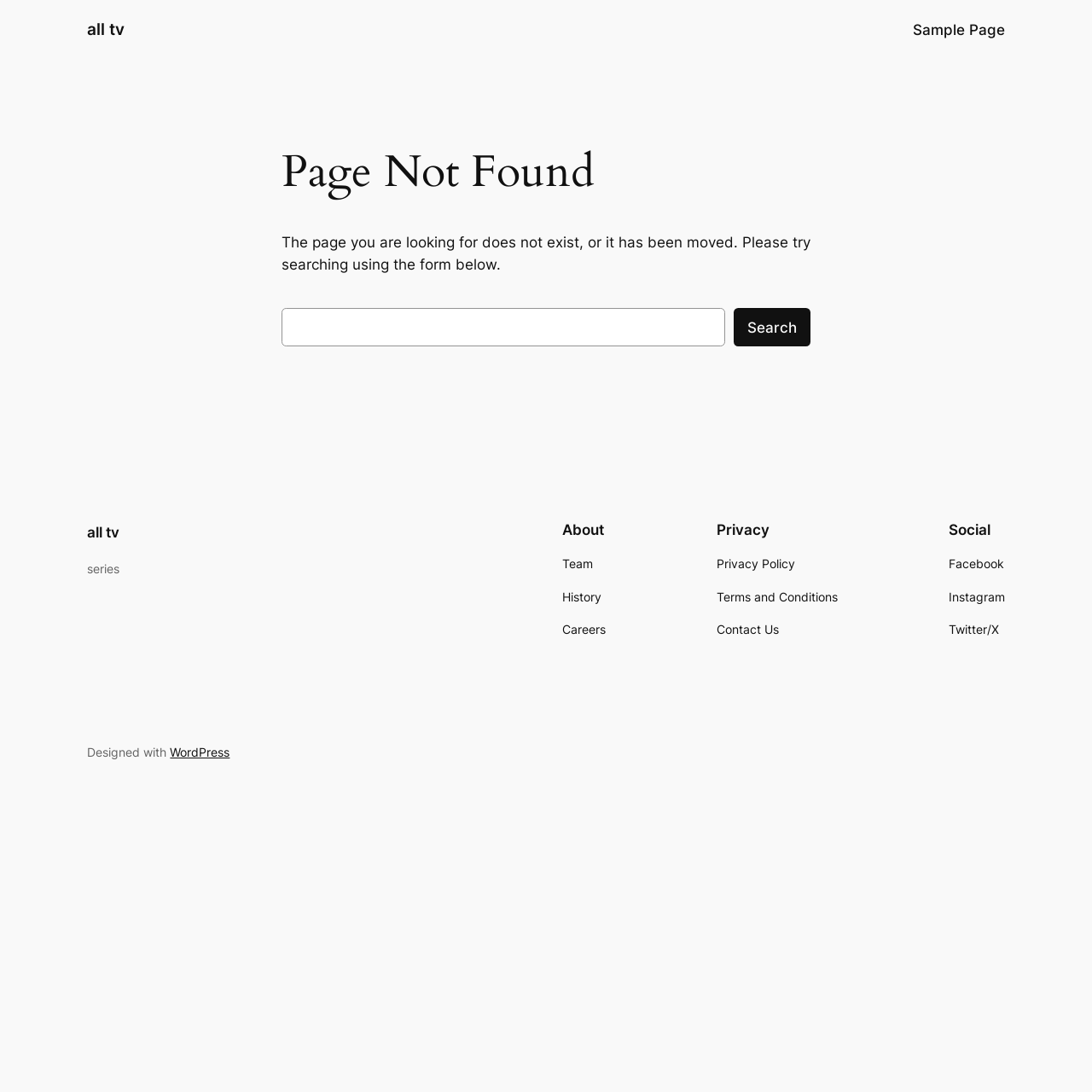Pinpoint the bounding box coordinates of the area that must be clicked to complete this instruction: "search for something".

[0.258, 0.282, 0.664, 0.317]